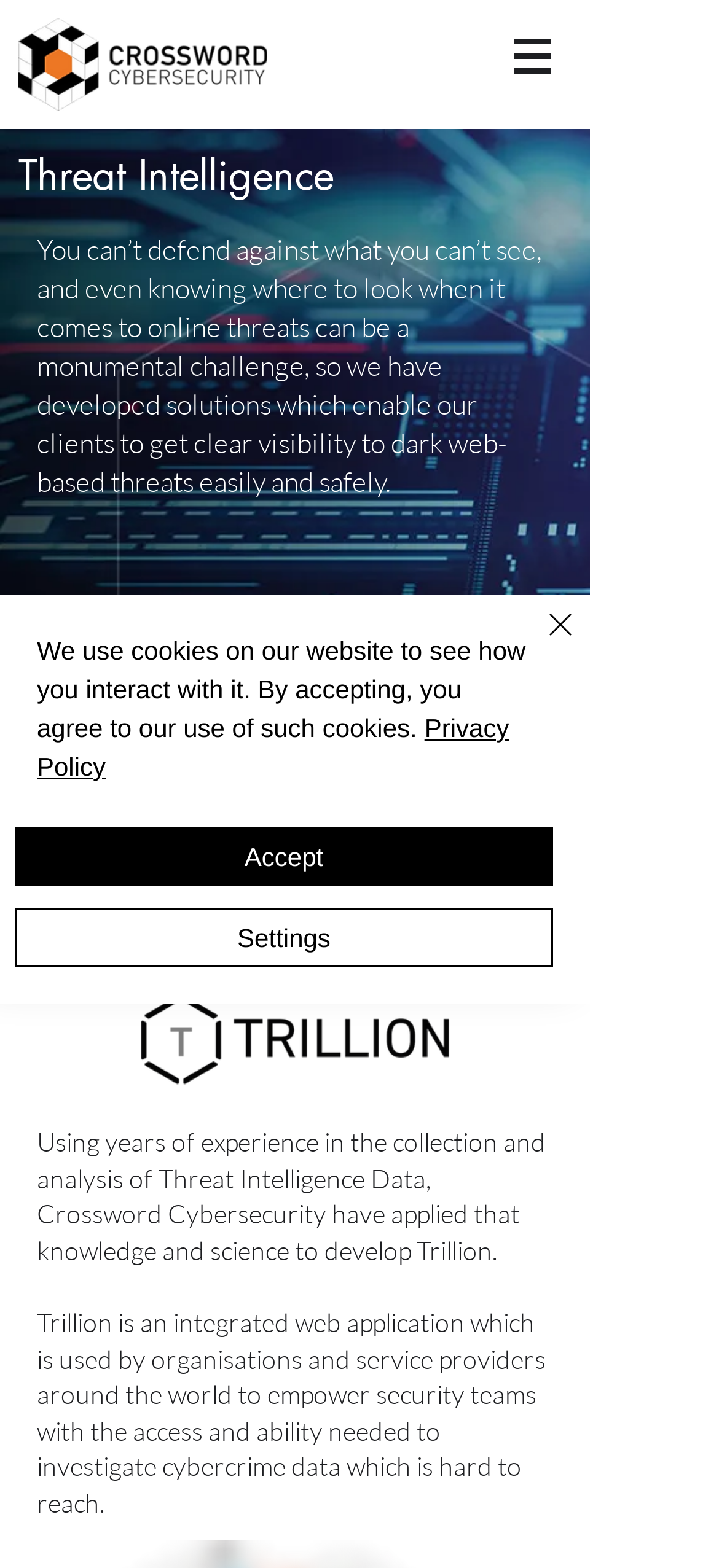Given the element description Privacy Policy, identify the bounding box coordinates for the UI element on the webpage screenshot. The format should be (top-left x, top-left y, bottom-right x, bottom-right y), with values between 0 and 1.

[0.051, 0.455, 0.708, 0.498]